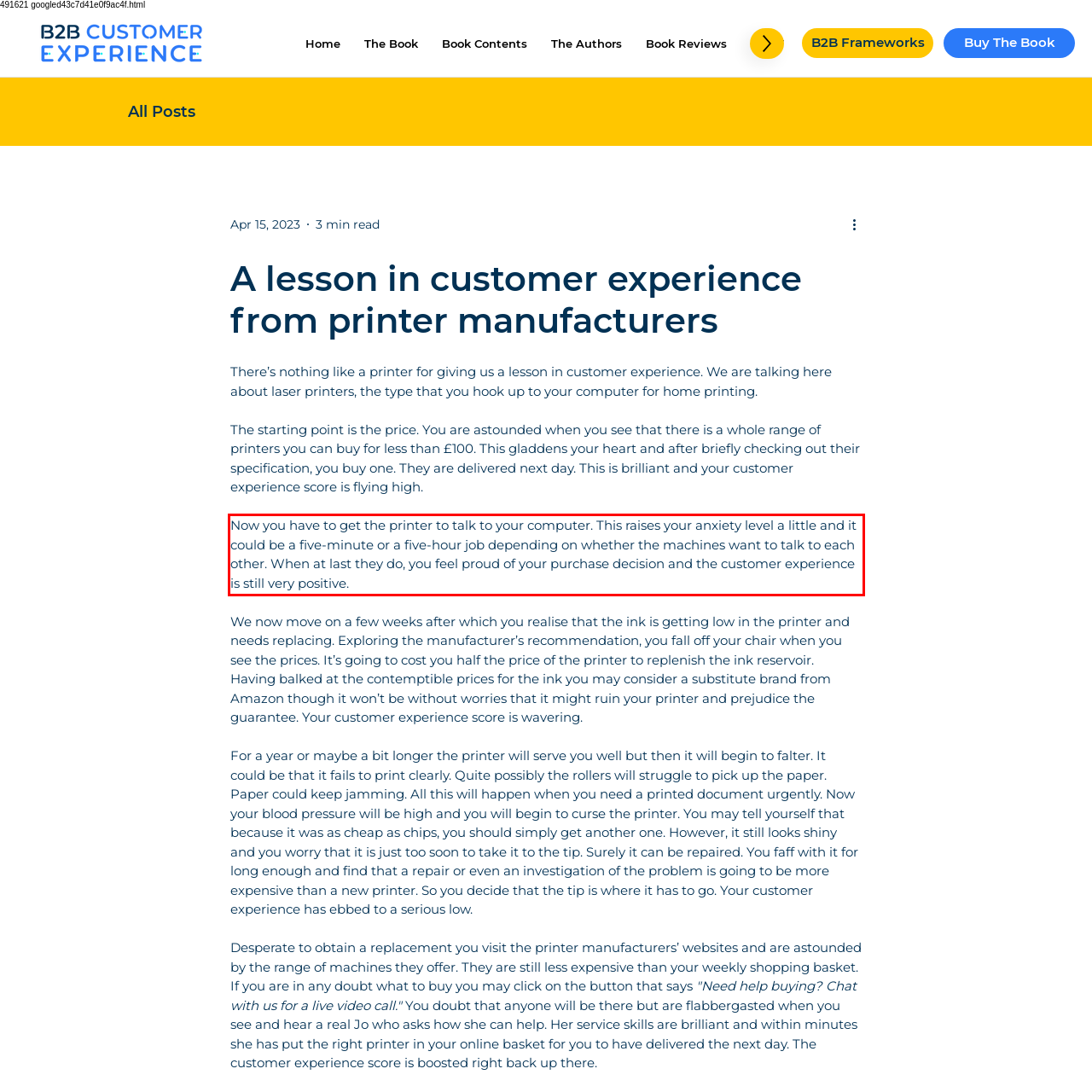You are provided with a screenshot of a webpage featuring a red rectangle bounding box. Extract the text content within this red bounding box using OCR.

Now you have to get the printer to talk to your computer. This raises your anxiety level a little and it could be a five-minute or a five-hour job depending on whether the machines want to talk to each other. When at last they do, you feel proud of your purchase decision and the customer experience is still very positive.